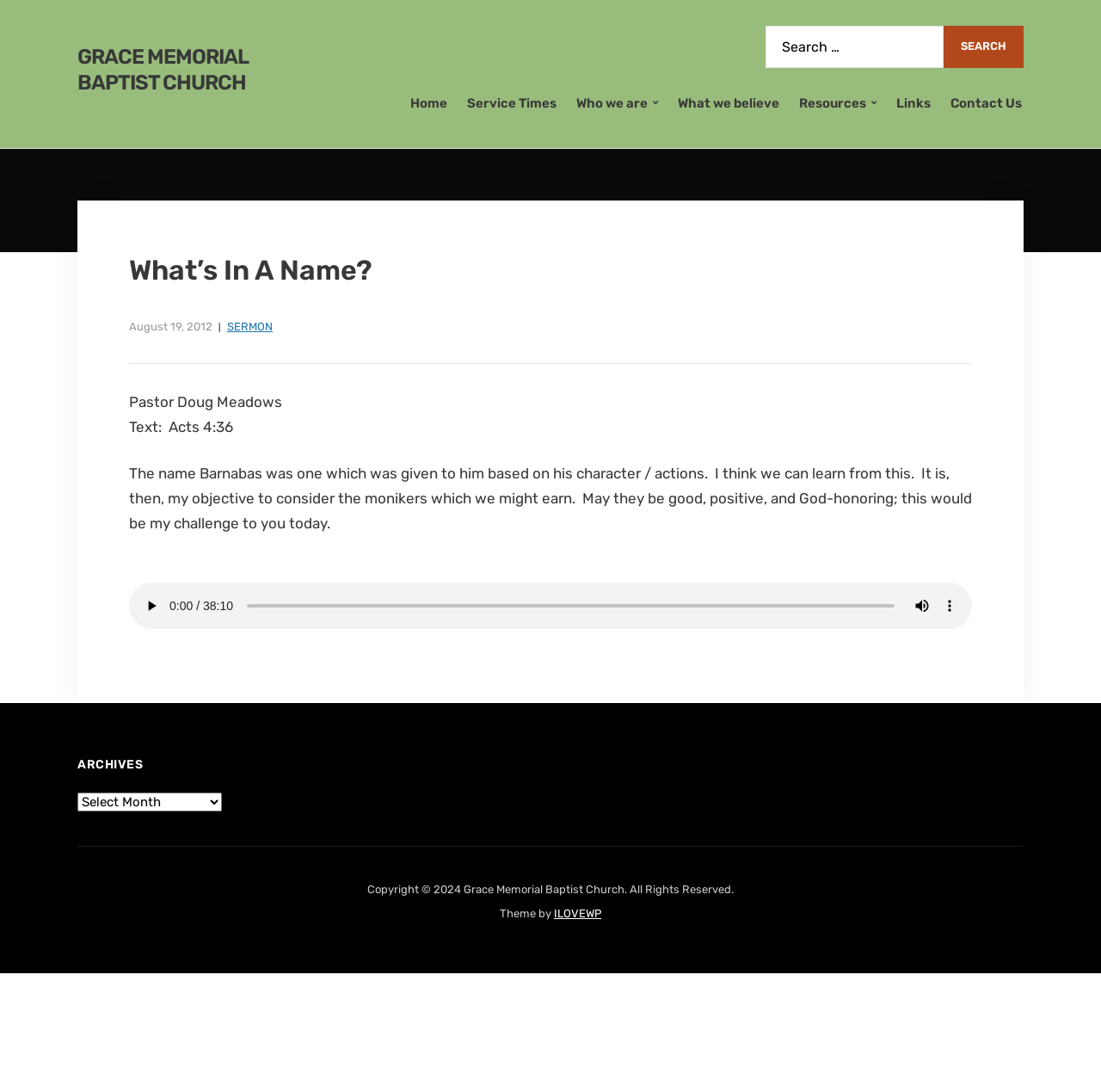Specify the bounding box coordinates for the region that must be clicked to perform the given instruction: "Search for something".

[0.695, 0.024, 0.93, 0.062]